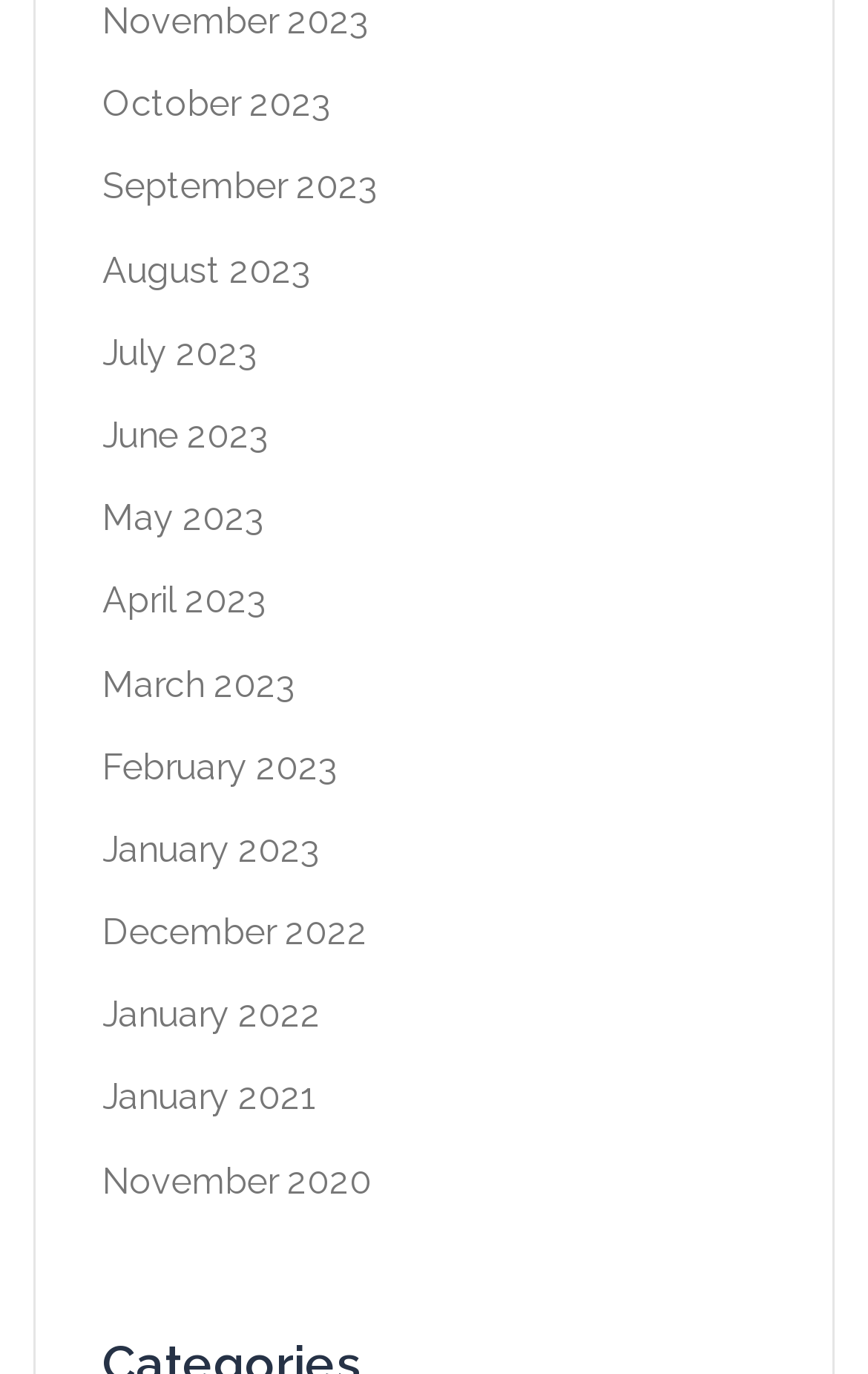How many months are listed in 2023?
Carefully analyze the image and provide a thorough answer to the question.

I can count the number of links that correspond to months in 2023, which are January 2023 to December 2023, and find that there are 12 months listed in 2023.